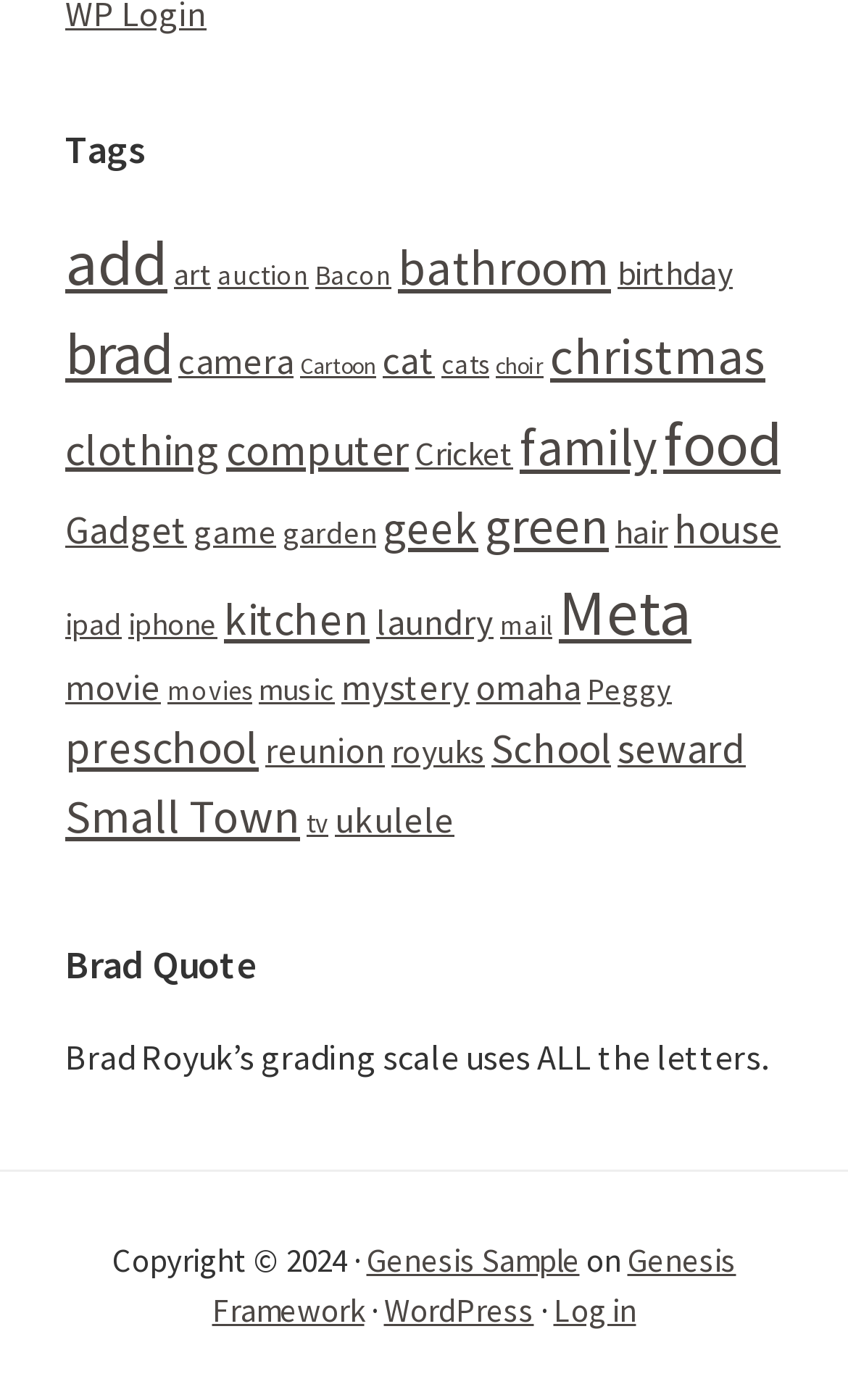Identify the bounding box of the UI element that matches this description: "Recent Projects".

None